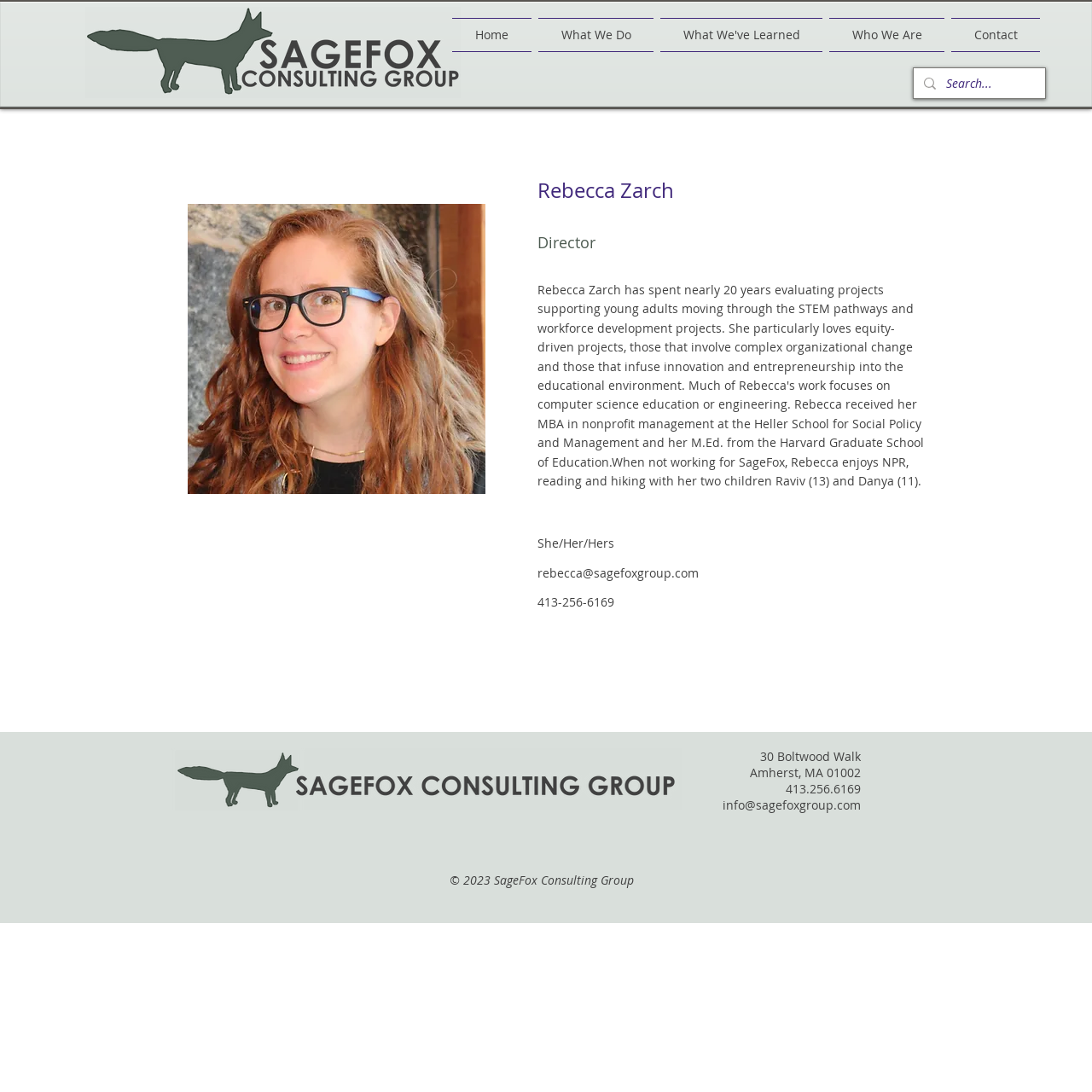Please identify the bounding box coordinates of the area that needs to be clicked to fulfill the following instruction: "Search for something."

[0.866, 0.062, 0.924, 0.09]